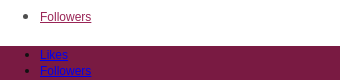Give an in-depth description of the image.

The image features a graphical representation or icon denoting the social media engagement metrics for a website or blog. Prominently displayed are two key elements: "Likes" and "Followers," each serving to indicate the popularity and online presence of the platform. The "Likes" label is highlighted in blue, suggesting active engagement from users, while the "Followers" label is presented in a similar blue tone, emphasizing the importance of follower count in building an online community. These metrics are vital for assessing the reach and influence of the content shared on the platform. The overall design is simple yet effective, visually separating the metrics with a list marker indicating their individual significance.